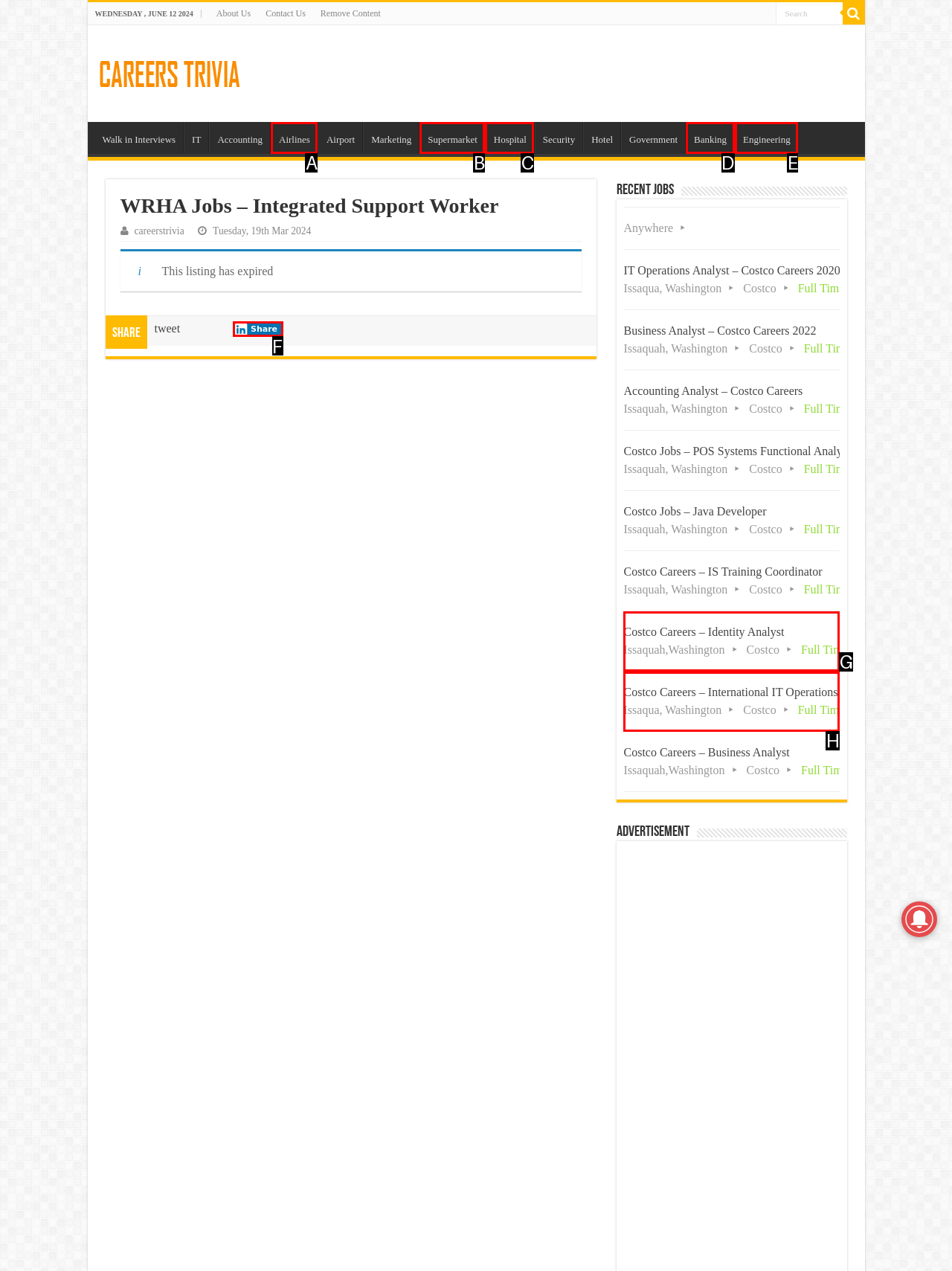Indicate the HTML element that should be clicked to perform the task: Share this job listing Reply with the letter corresponding to the chosen option.

F